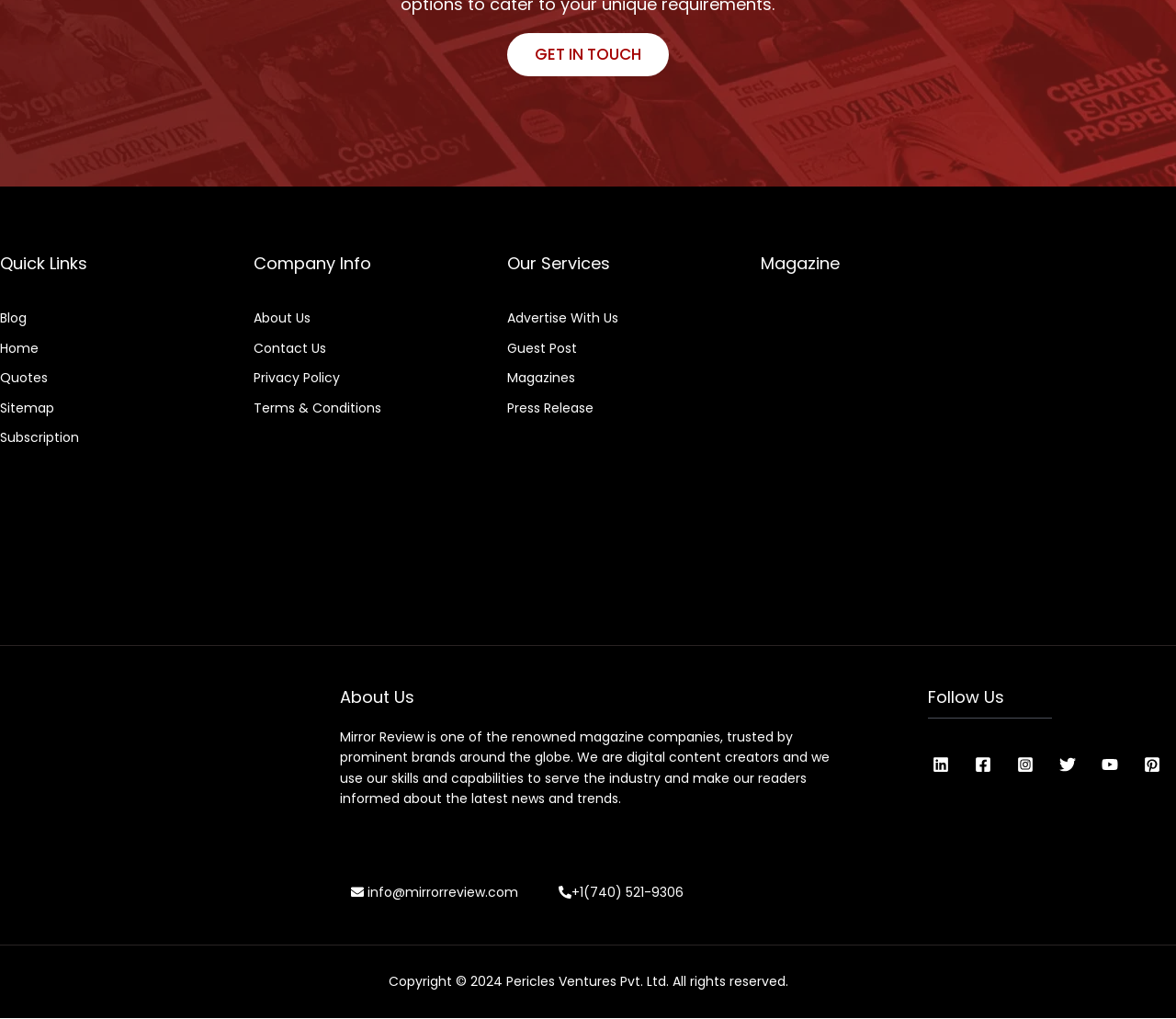Given the description "Privacy Policy", determine the bounding box of the corresponding UI element.

[0.216, 0.356, 0.392, 0.386]